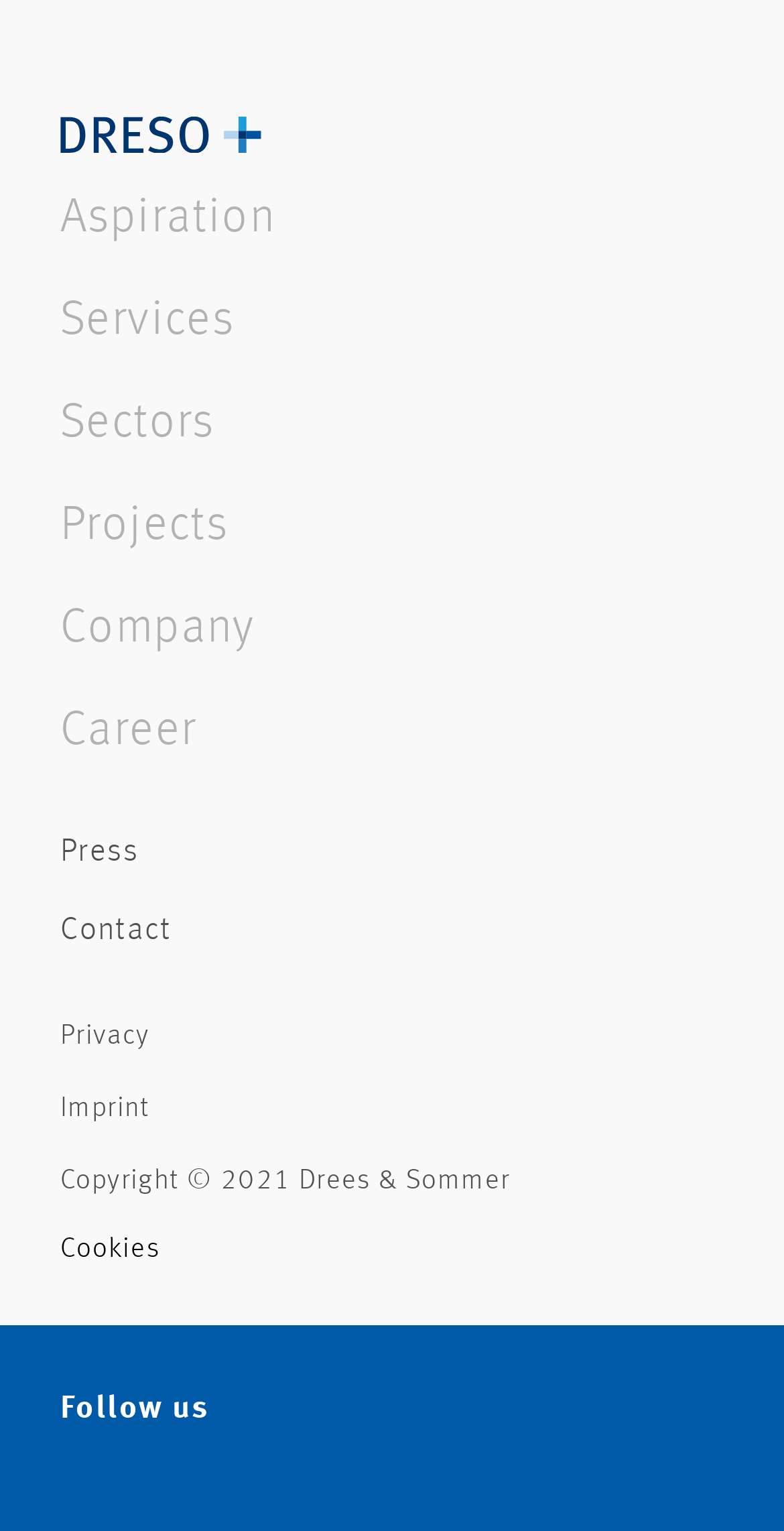Identify the bounding box of the UI element described as follows: "Privacy". Provide the coordinates as four float numbers in the range of 0 to 1 [left, top, right, bottom].

[0.077, 0.663, 0.191, 0.691]